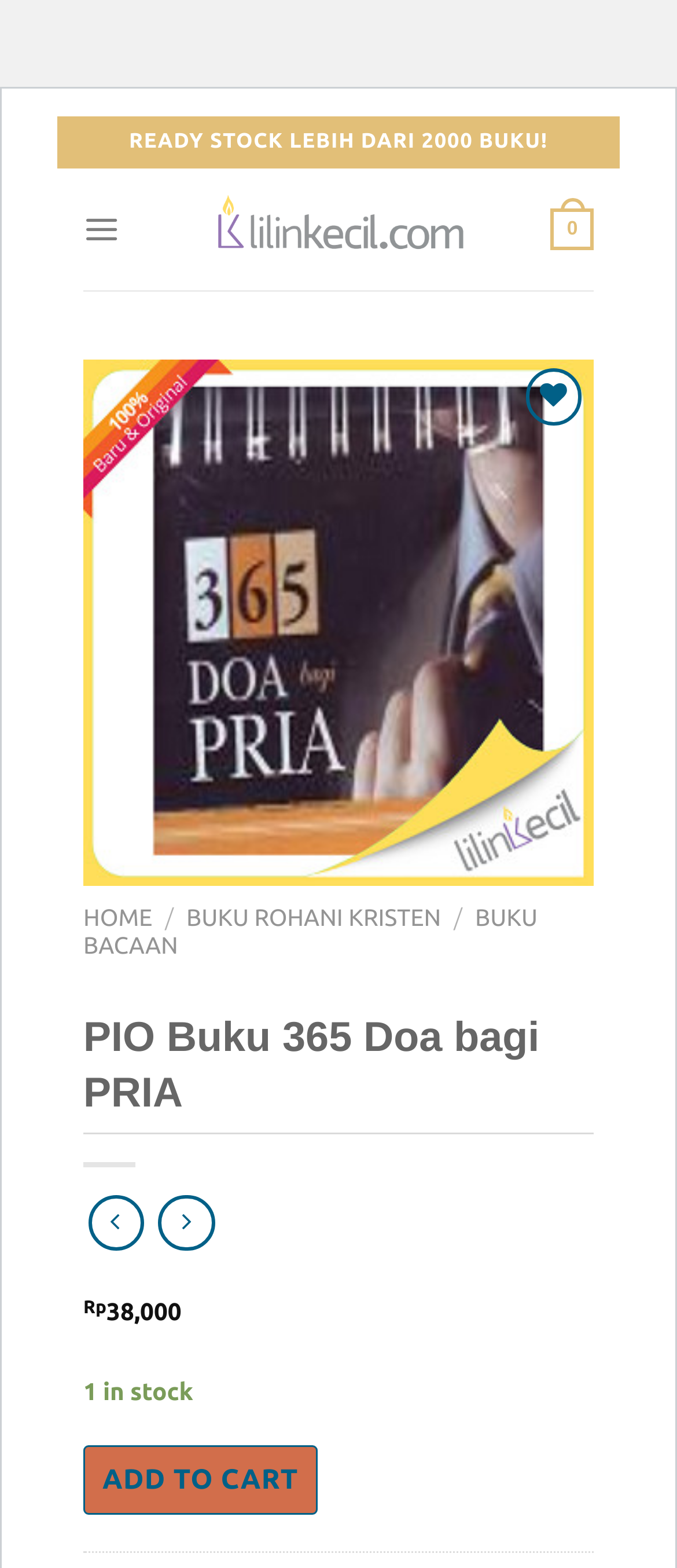Pinpoint the bounding box coordinates for the area that should be clicked to perform the following instruction: "Click the 'HOME' link".

[0.123, 0.576, 0.225, 0.594]